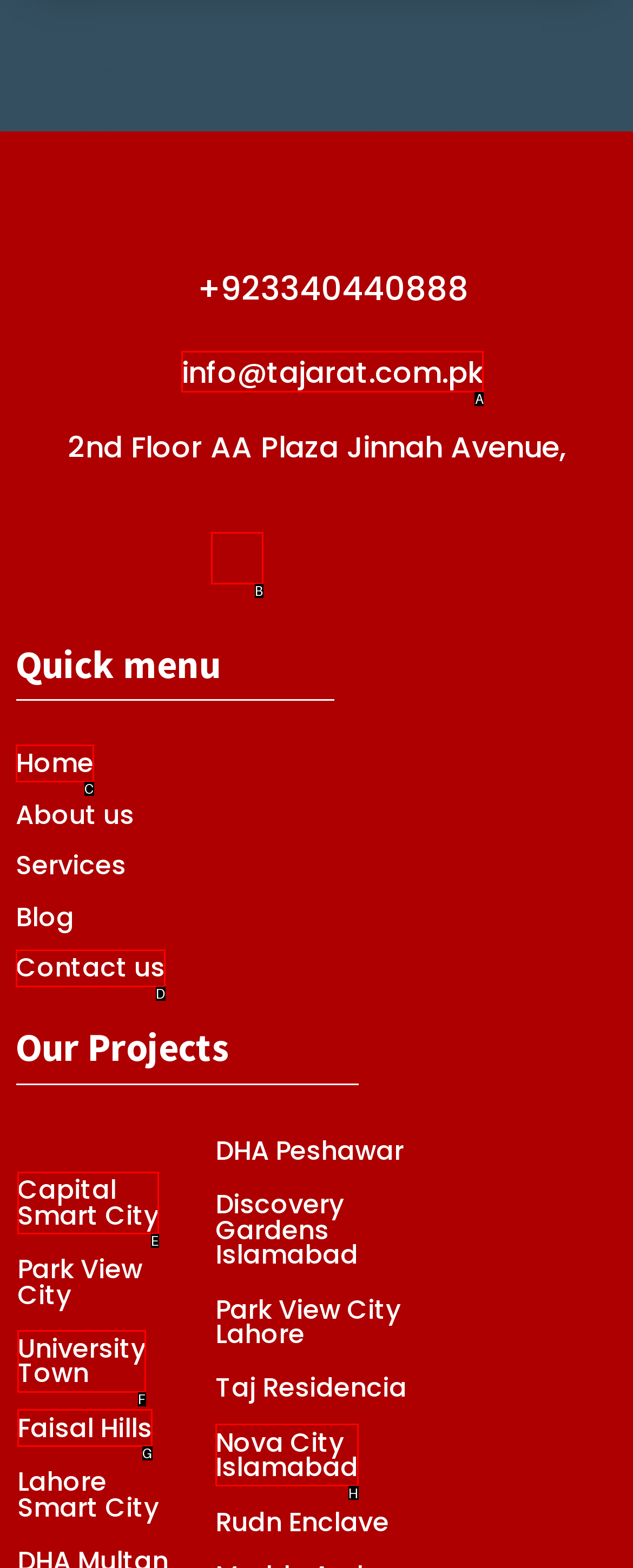Determine the HTML element to click for the instruction: Send an email to the company.
Answer with the letter corresponding to the correct choice from the provided options.

A